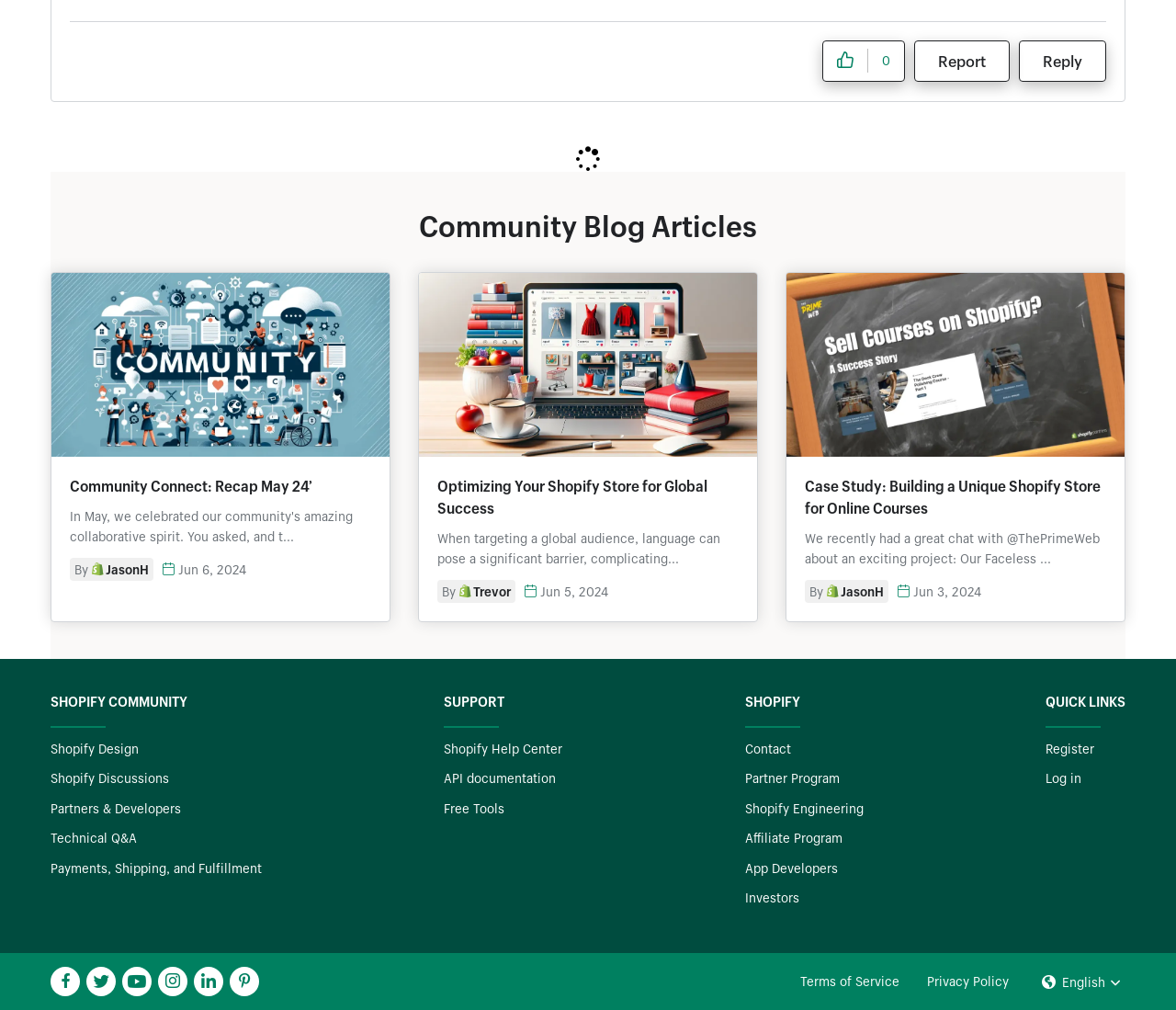Determine the bounding box coordinates for the clickable element required to fulfill the instruction: "Make a coaching appointment". Provide the coordinates as four float numbers between 0 and 1, i.e., [left, top, right, bottom].

None